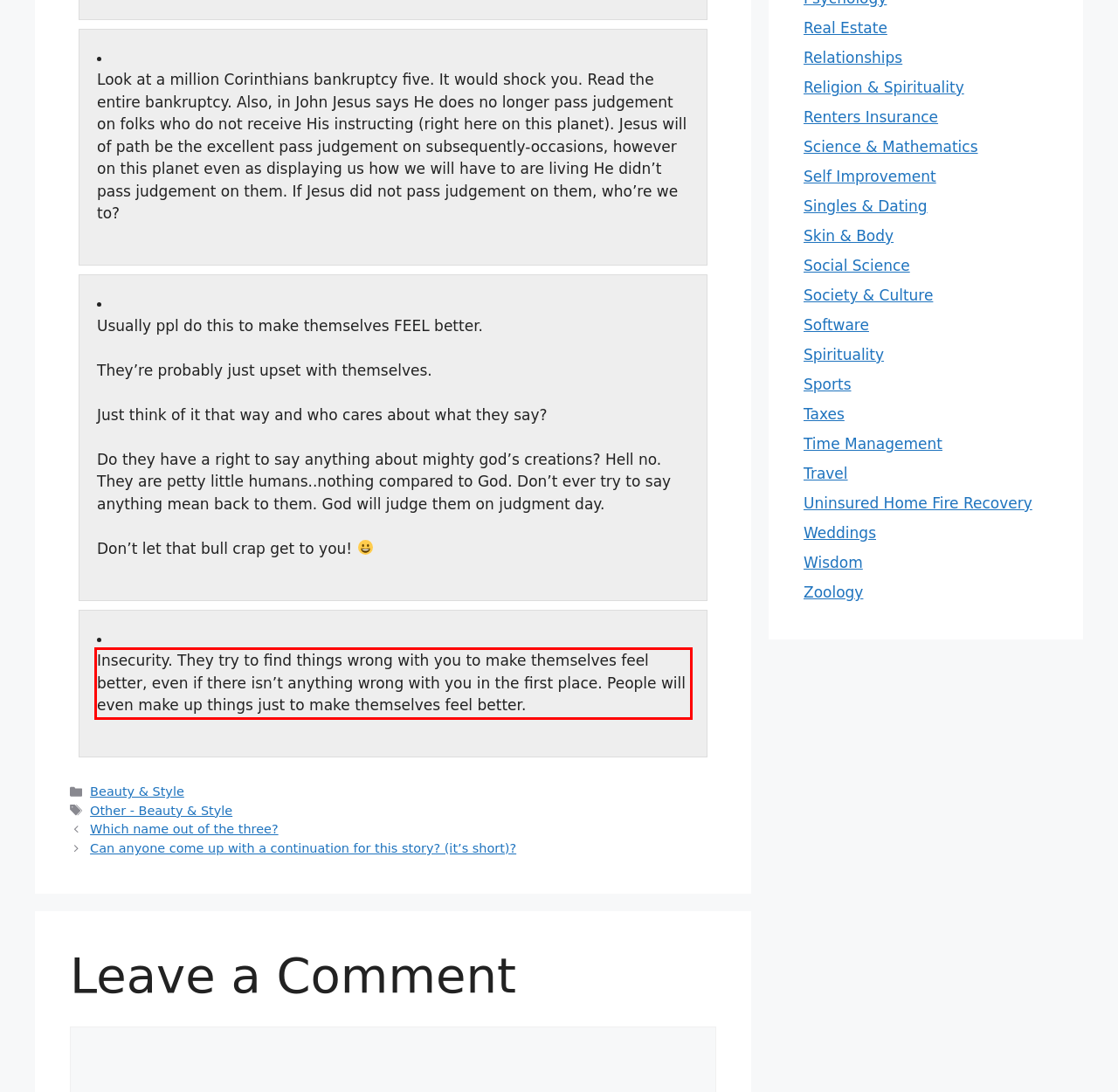Please perform OCR on the UI element surrounded by the red bounding box in the given webpage screenshot and extract its text content.

Insecurity. They try to find things wrong with you to make themselves feel better, even if there isn’t anything wrong with you in the first place. People will even make up things just to make themselves feel better.